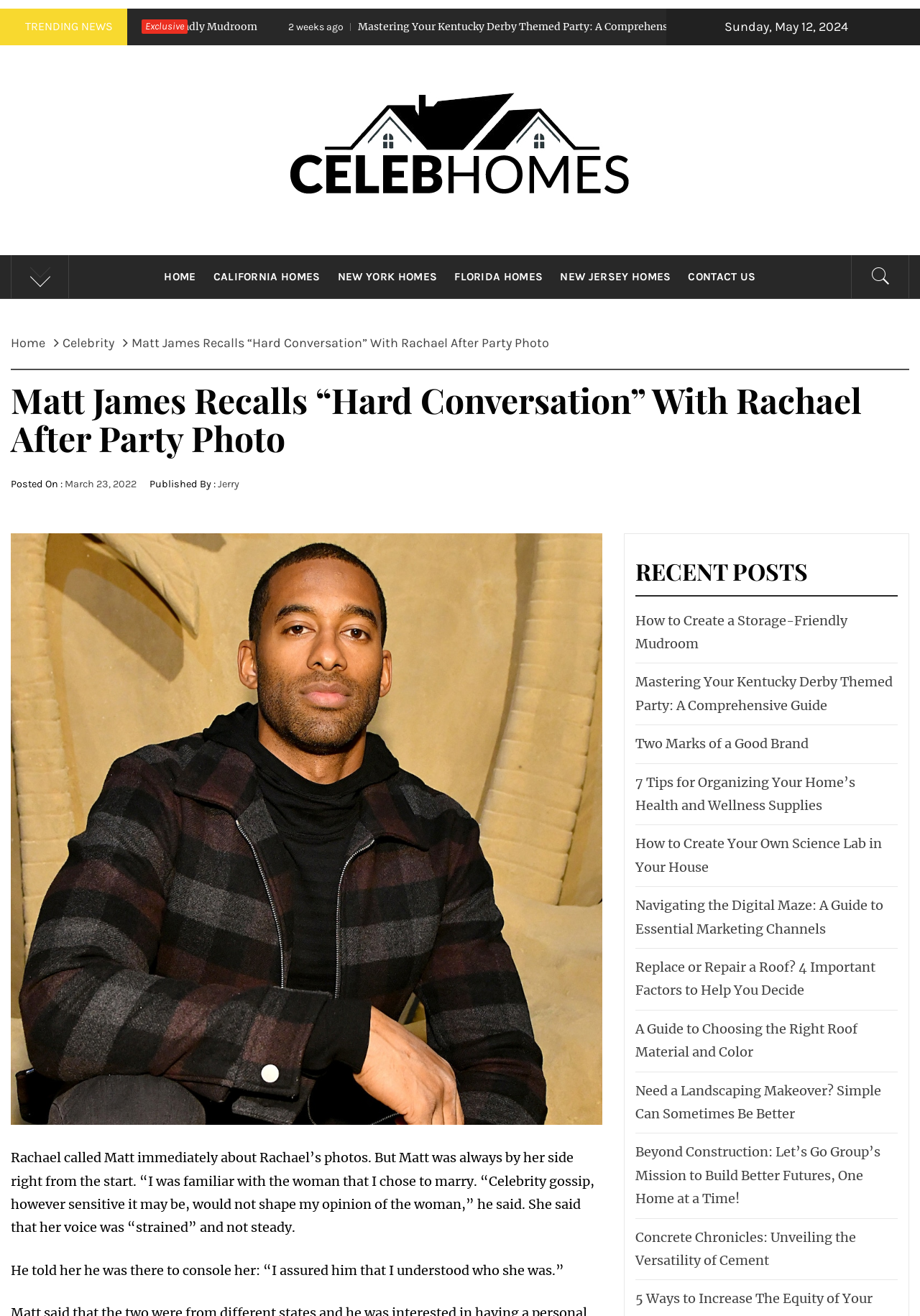Please provide a comprehensive answer to the question below using the information from the image: What is the navigation section called?

I found the navigation section by looking at the element with the bounding box coordinates [0.012, 0.249, 0.988, 0.272] and the description 'Breadcrumbs', which suggests that this section is used for navigation.